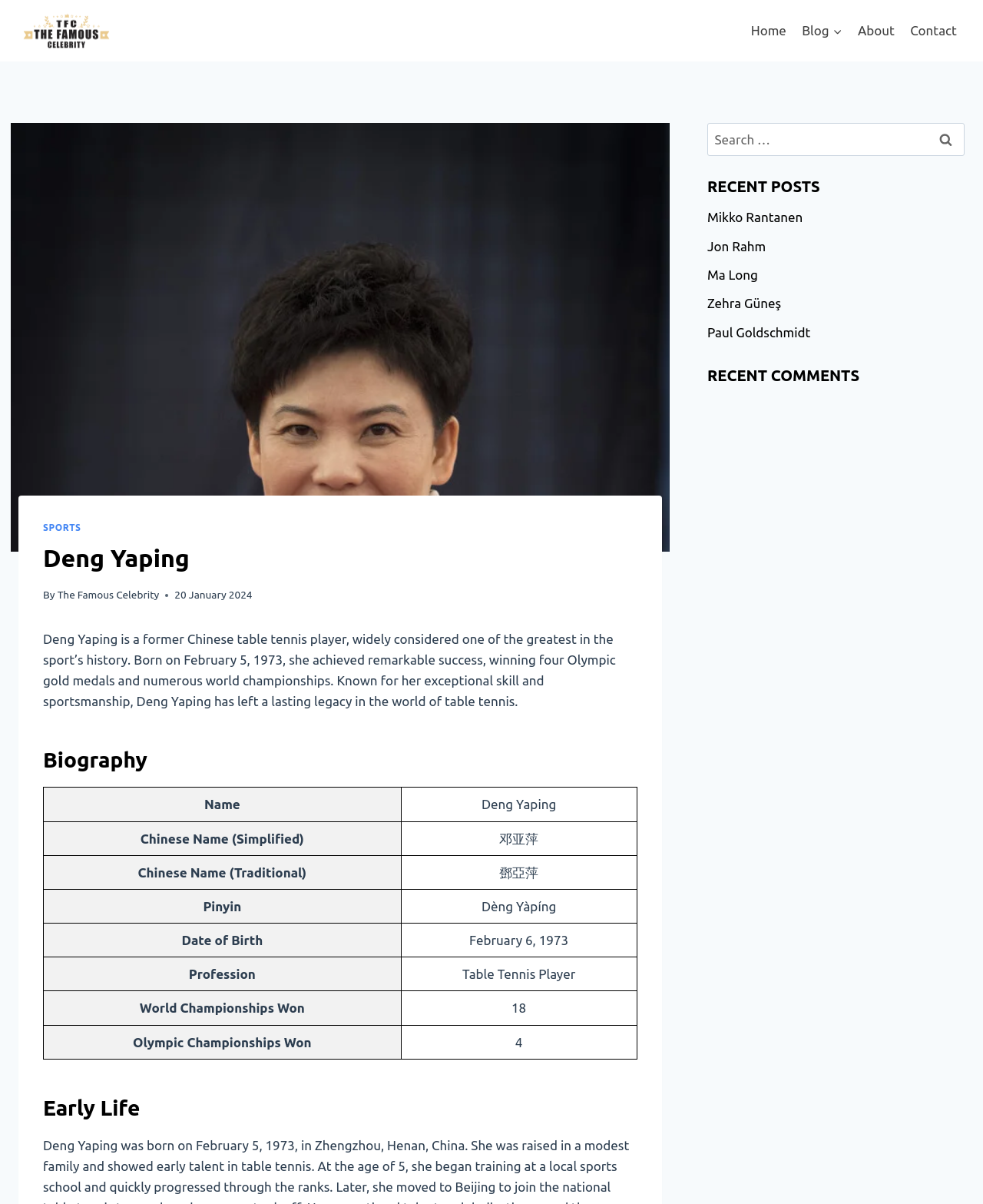Can you pinpoint the bounding box coordinates for the clickable element required for this instruction: "Click the 'Home' link"? The coordinates should be four float numbers between 0 and 1, i.e., [left, top, right, bottom].

[0.756, 0.01, 0.808, 0.041]